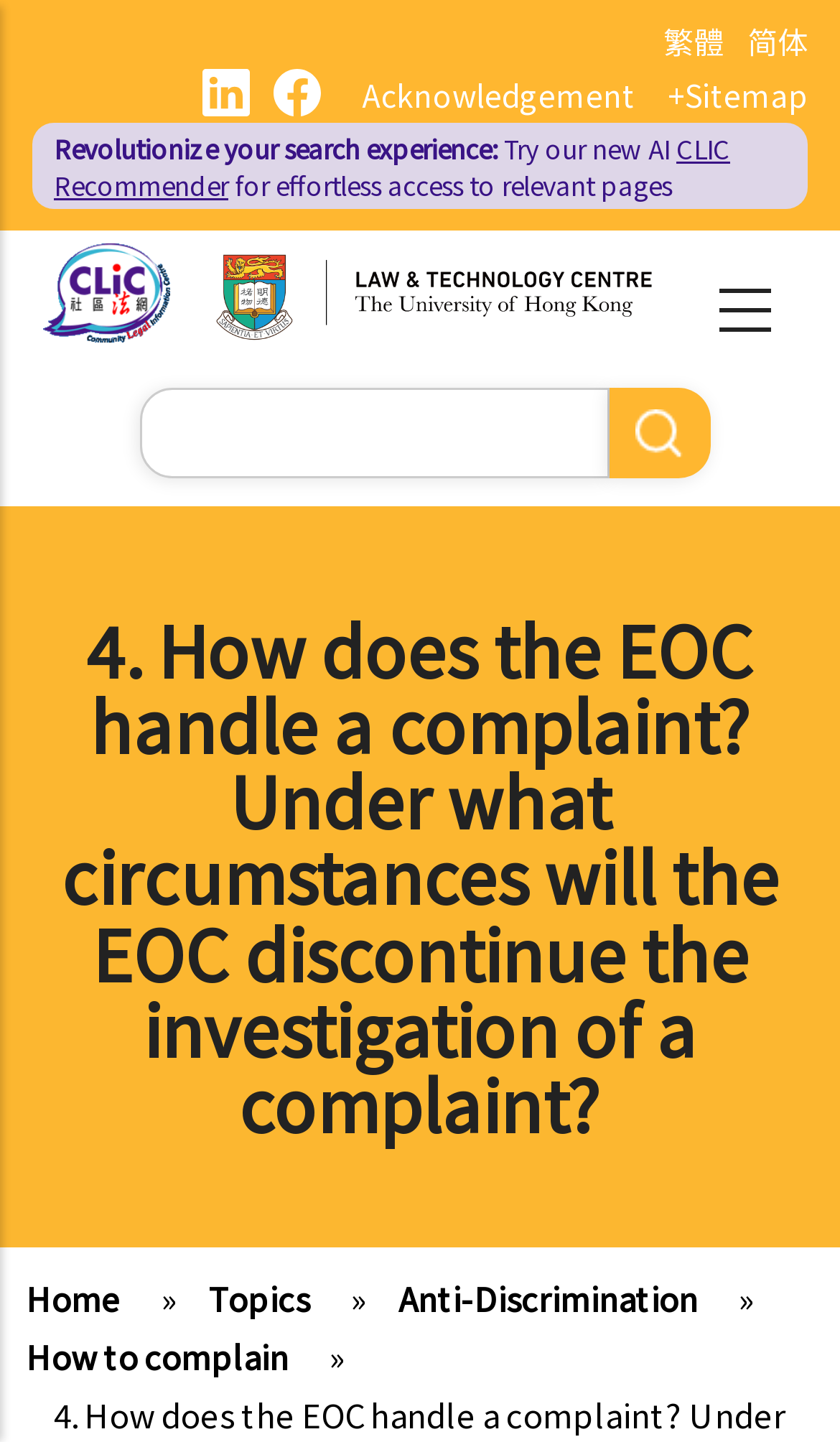Please find the bounding box coordinates of the clickable region needed to complete the following instruction: "Select language 繁體". The bounding box coordinates must consist of four float numbers between 0 and 1, i.e., [left, top, right, bottom].

[0.762, 0.013, 0.862, 0.043]